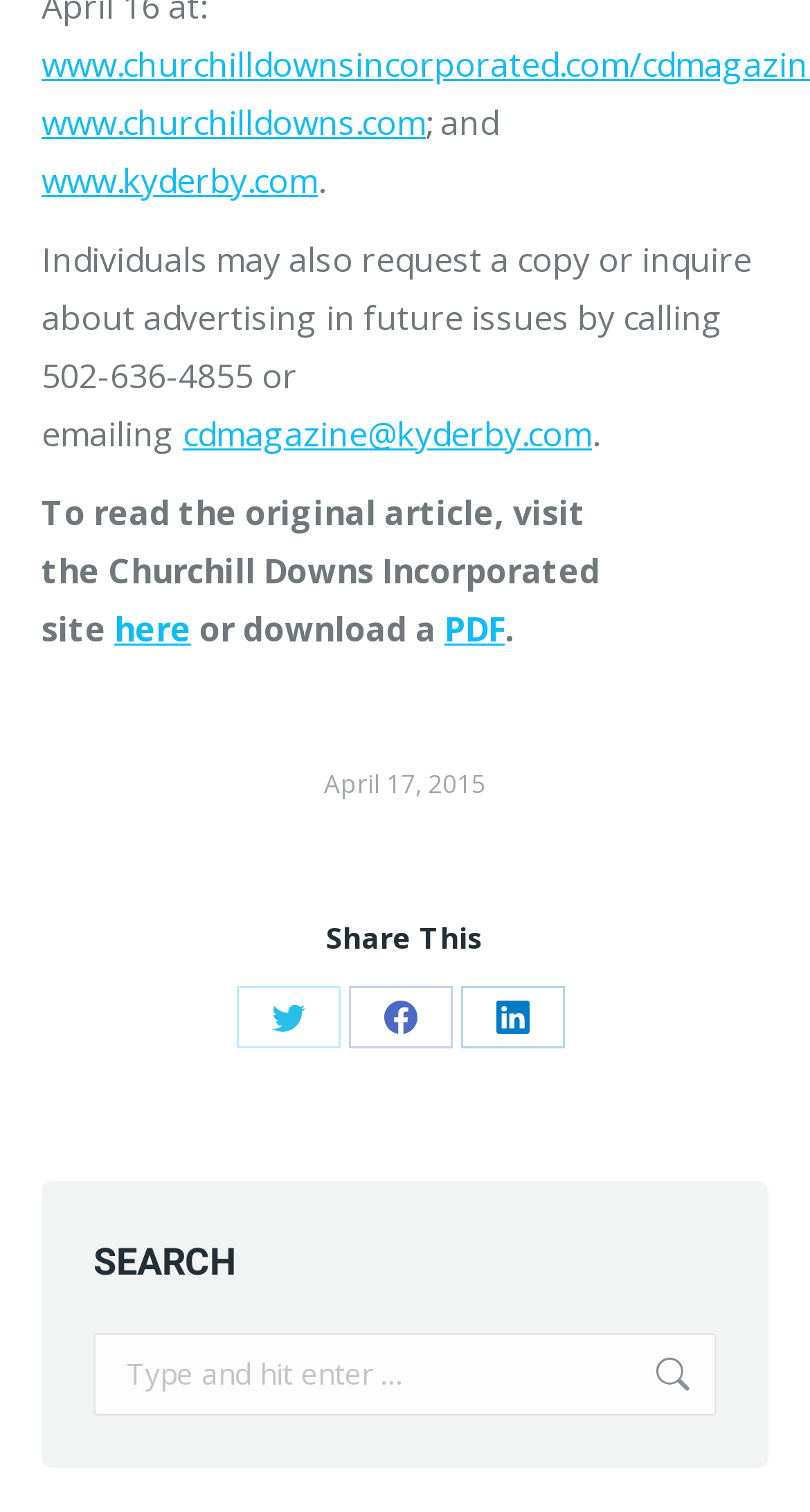What is the label of the search box?
Look at the image and provide a short answer using one word or a phrase.

SEARCH